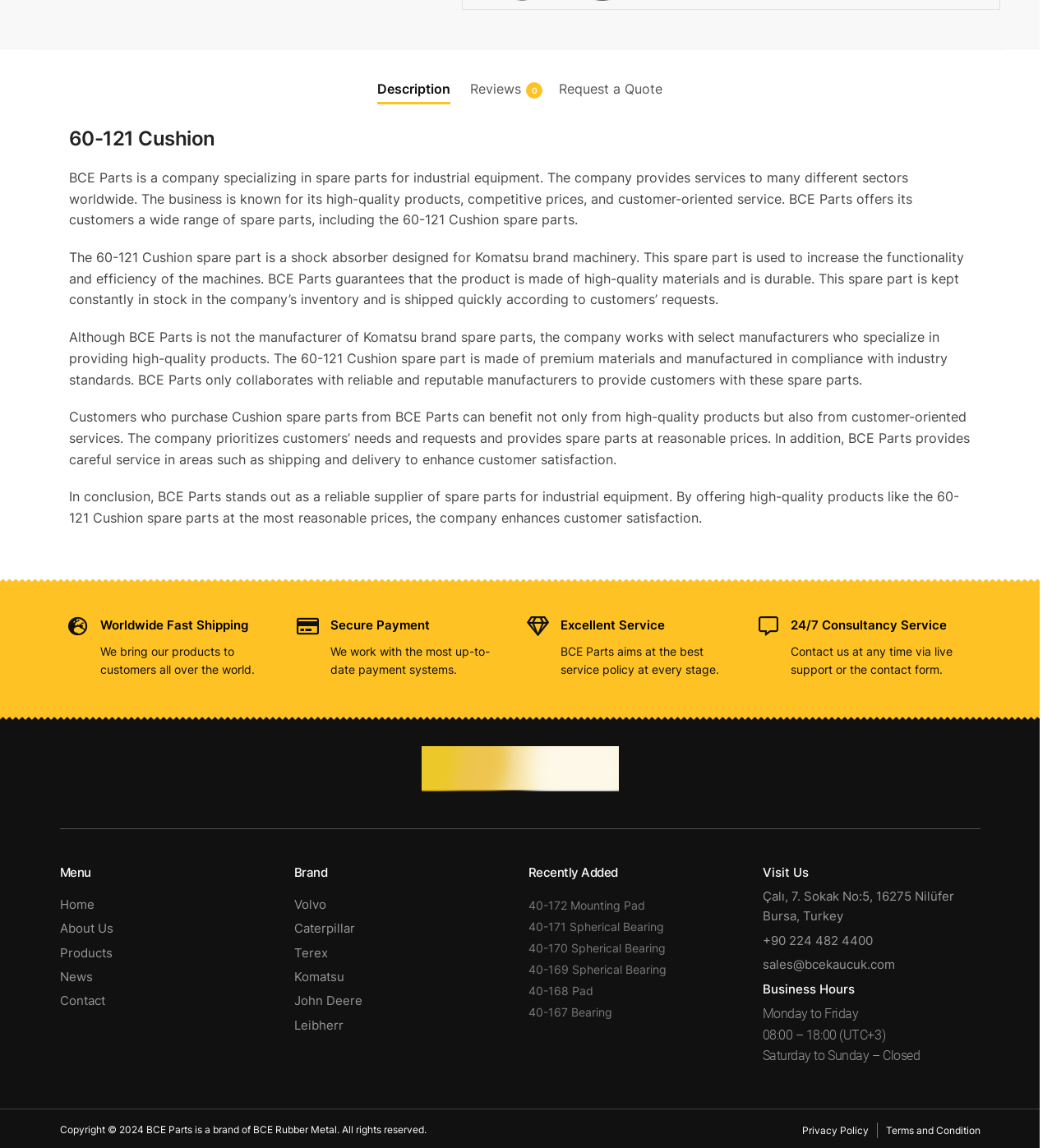Please identify the bounding box coordinates for the region that you need to click to follow this instruction: "Click on the 'Home' link".

[0.057, 0.777, 0.264, 0.795]